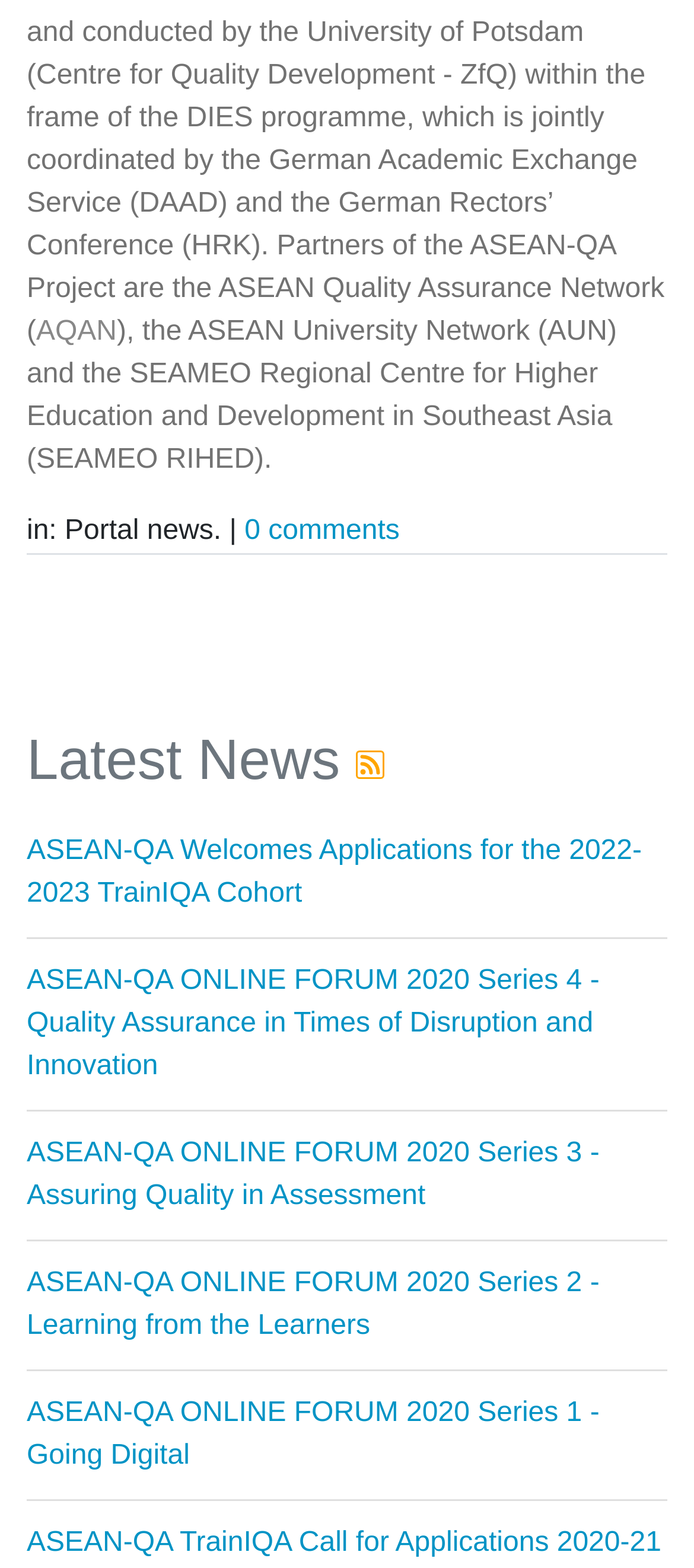Can you show the bounding box coordinates of the region to click on to complete the task described in the instruction: "View the ASEAN-QA ONLINE FORUM 2020 Series 1 - Going Digital"?

[0.038, 0.891, 0.864, 0.938]